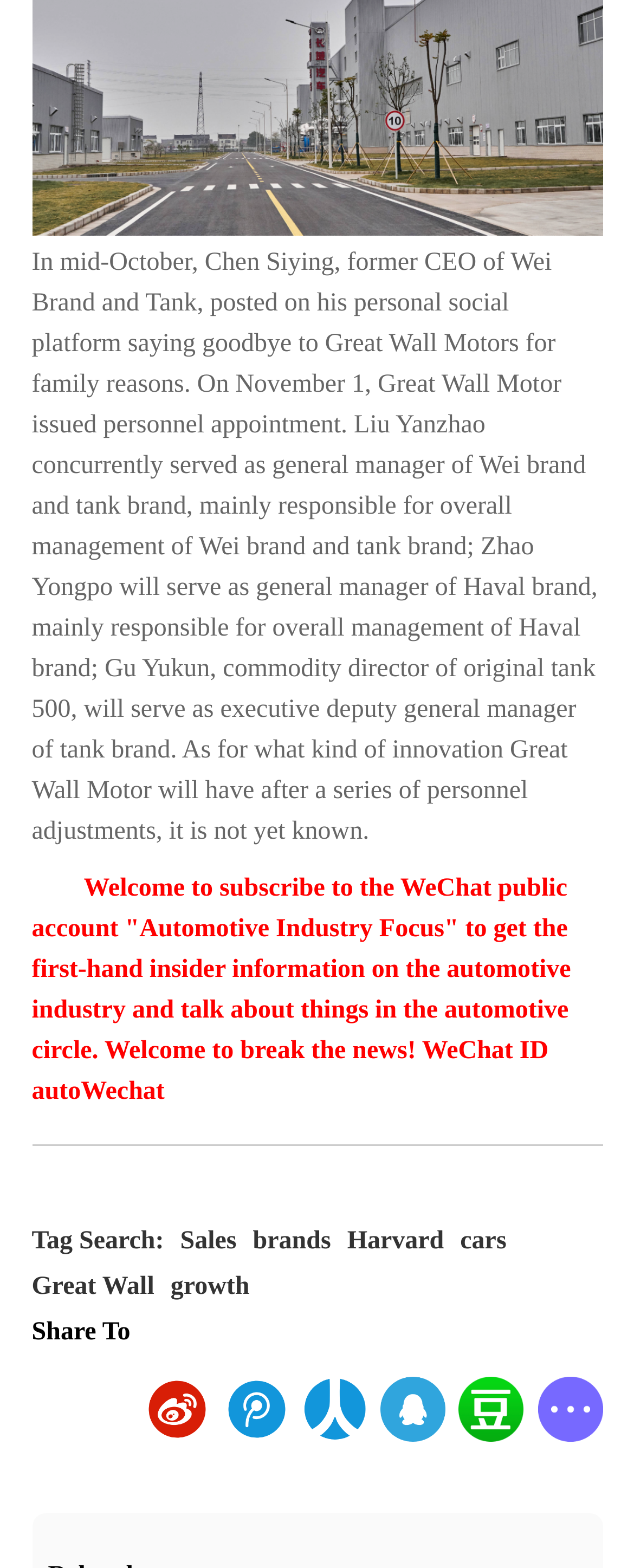Provide the bounding box coordinates for the UI element described in this sentence: "Great Wall". The coordinates should be four float values between 0 and 1, i.e., [left, top, right, bottom].

[0.05, 0.812, 0.243, 0.831]